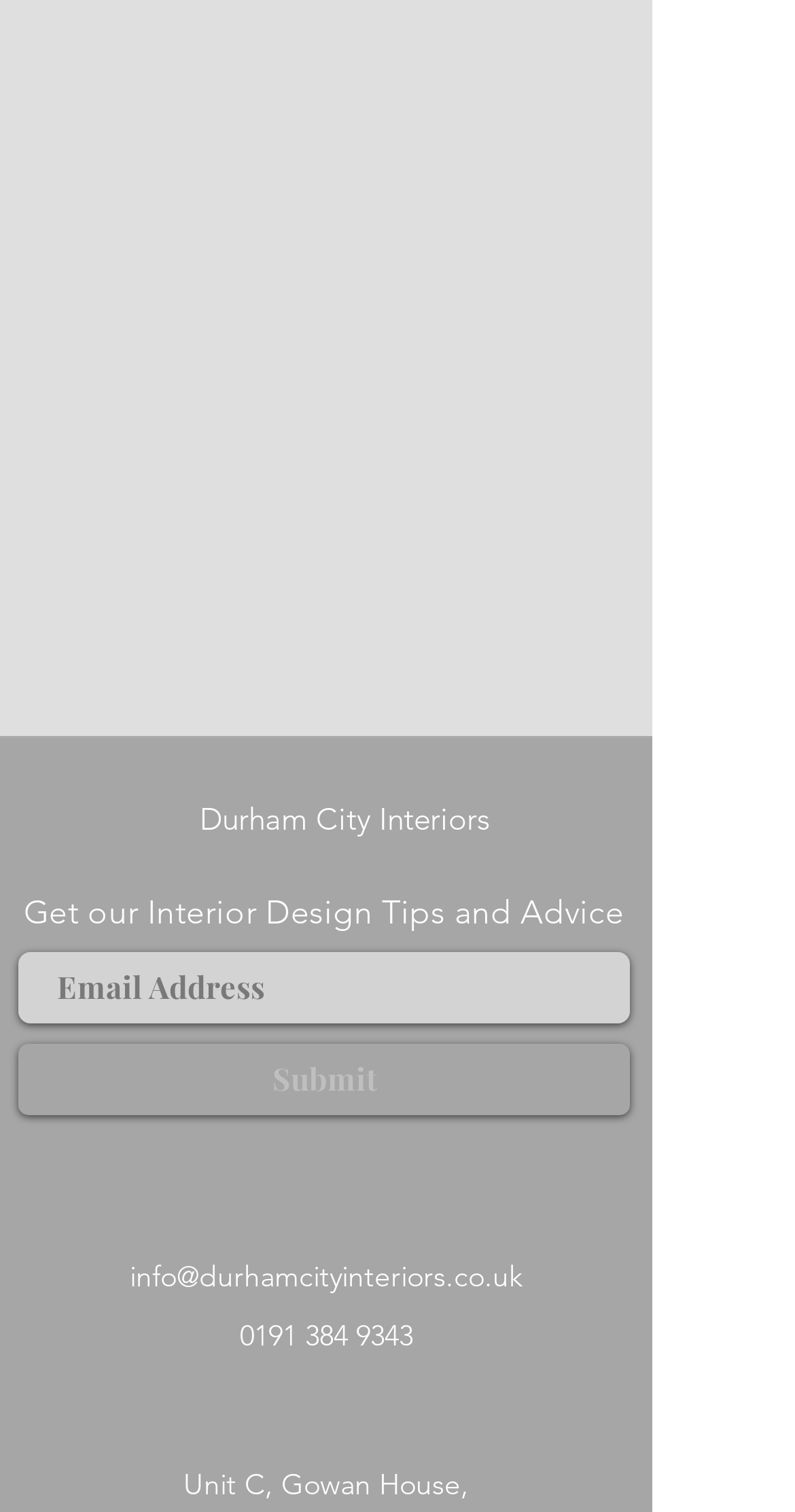Please provide a one-word or phrase answer to the question: 
How many social media platforms are listed?

3